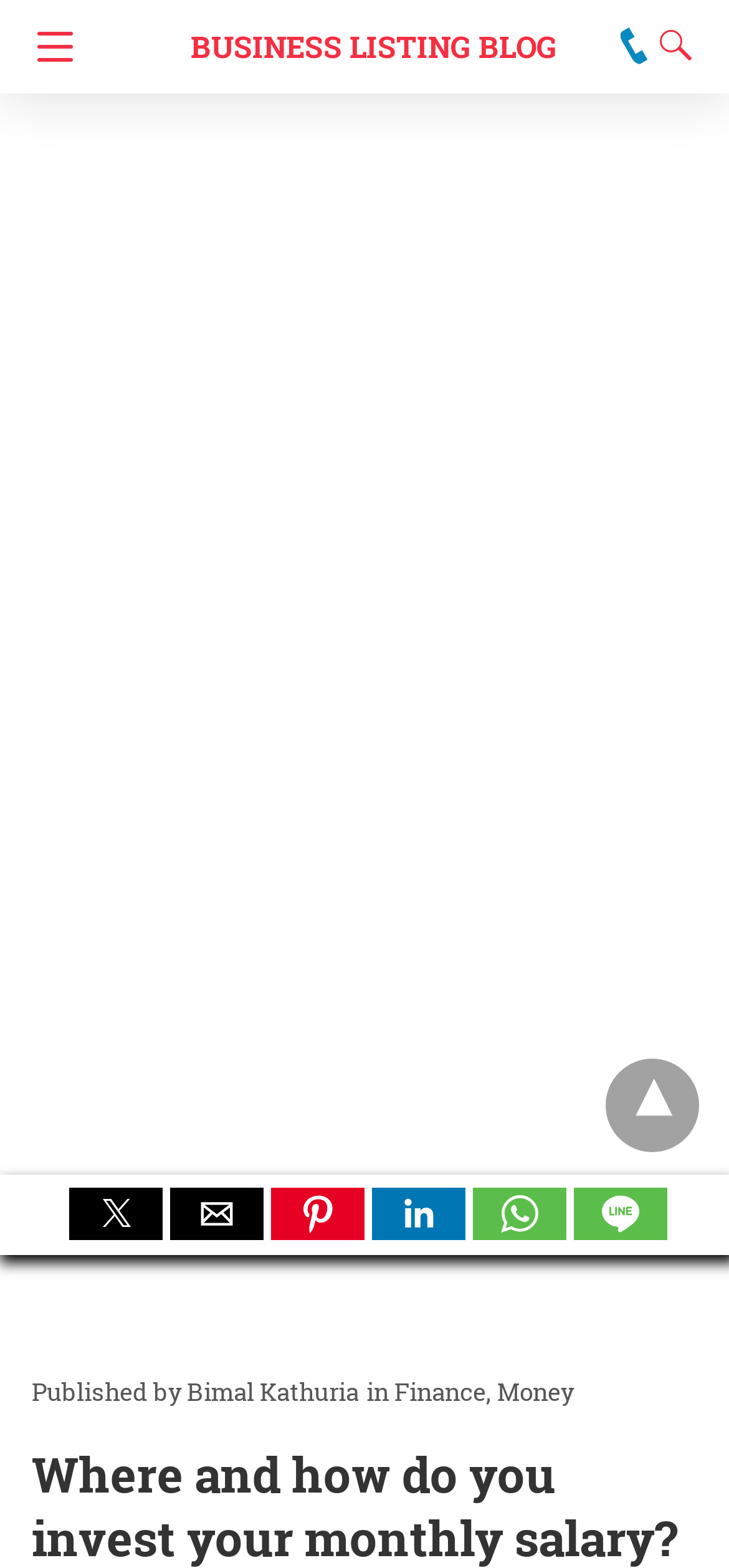Based on the element description Business Listing Blog, identify the bounding box of the UI element in the given webpage screenshot. The coordinates should be in the format (top-left x, top-left y, bottom-right x, bottom-right y) and must be between 0 and 1.

[0.262, 0.0, 0.764, 0.06]